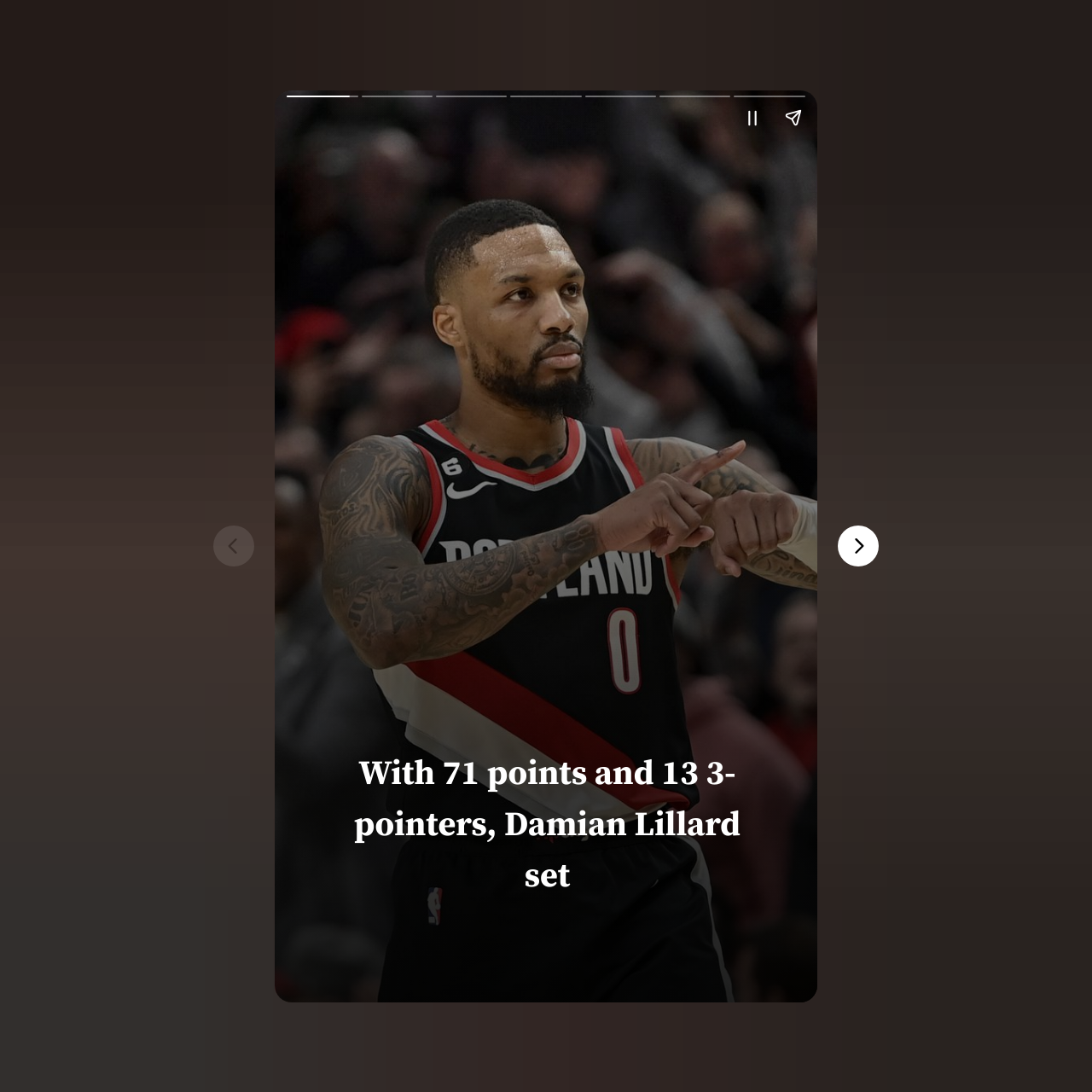Provide a short, one-word or phrase answer to the question below:
How many navigation buttons are there?

3